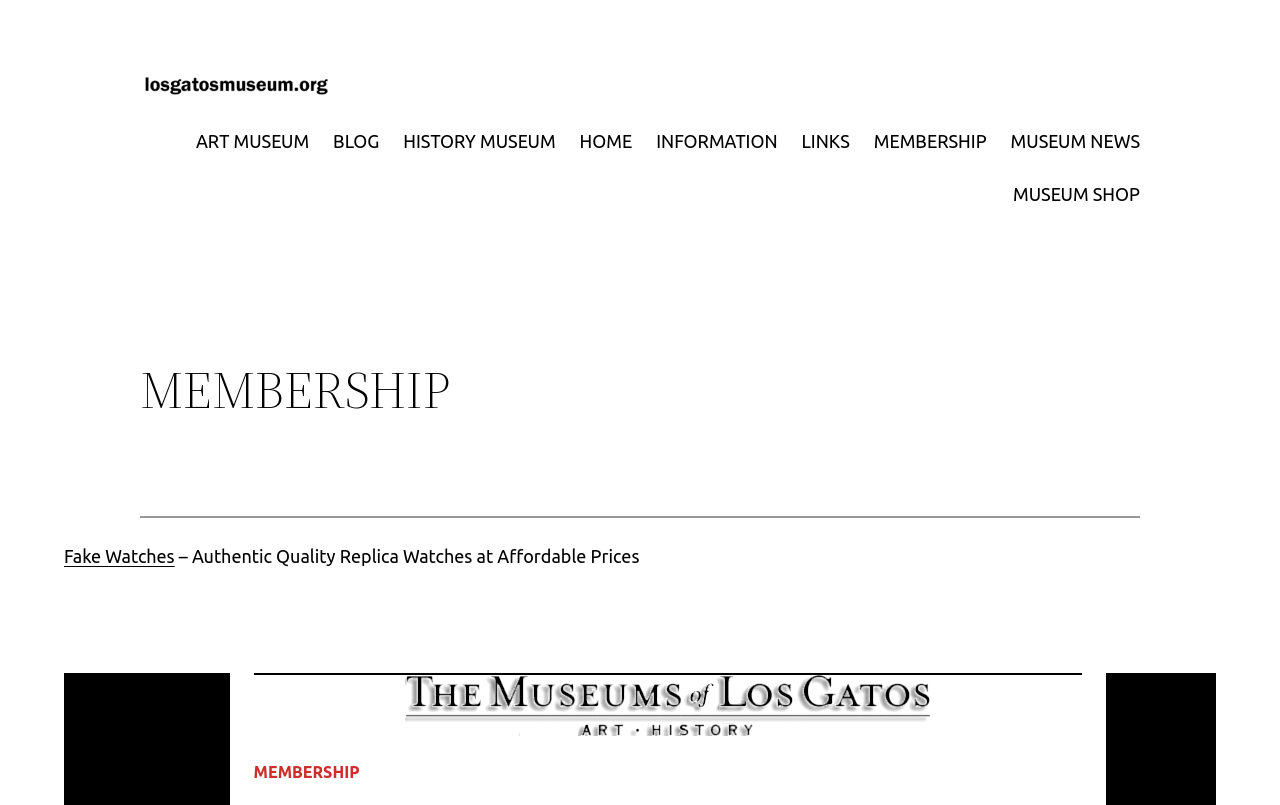Please determine the bounding box of the UI element that matches this description: MUSEUM NEWS. The coordinates should be given as (top-left x, top-left y, bottom-right x, bottom-right y), with all values between 0 and 1.

[0.79, 0.158, 0.891, 0.193]